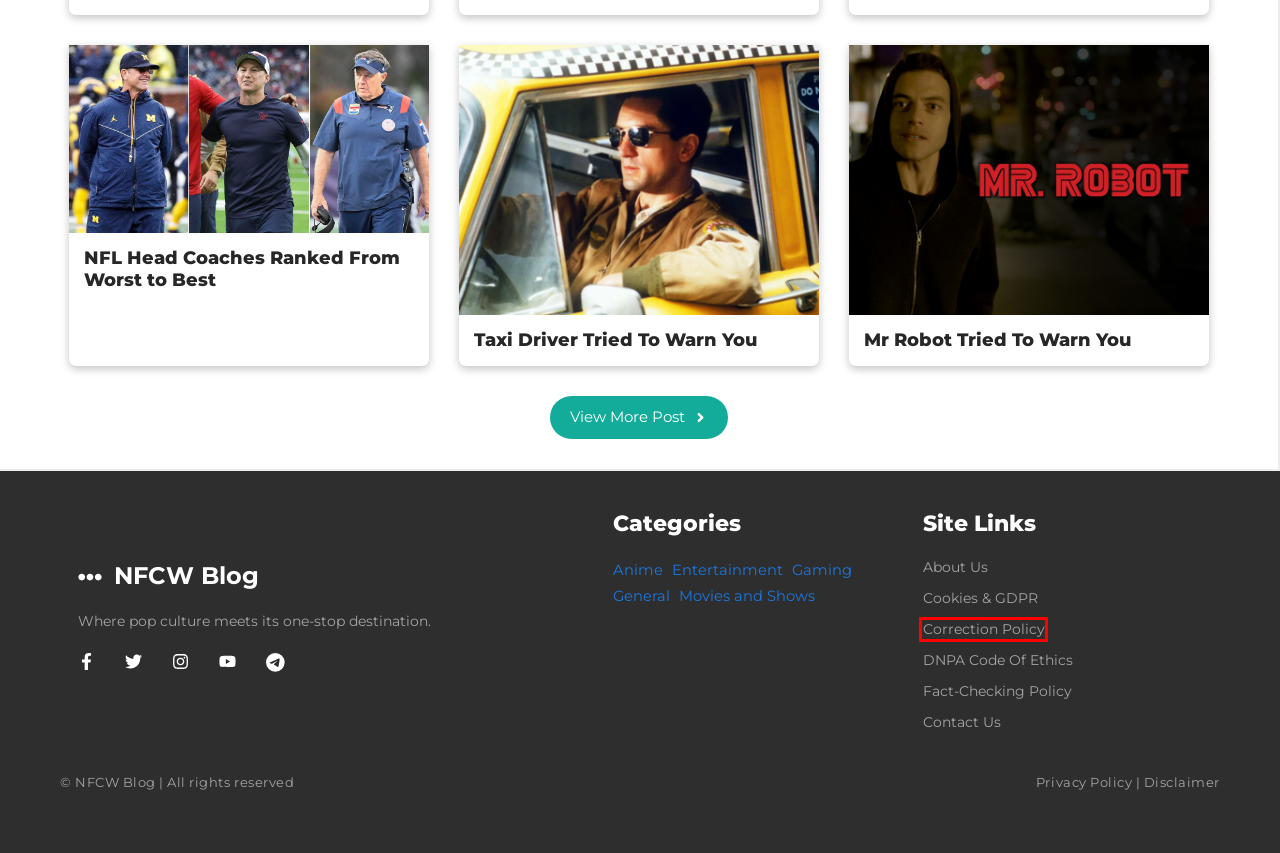Given a webpage screenshot with a UI element marked by a red bounding box, choose the description that best corresponds to the new webpage that will appear after clicking the element. The candidates are:
A. Mr Robot Tried To Warn You
B. NFL Head Coaches Ranked From Worst to Best
C. Blog - NFCW Blog
D. Policy on Corrections - NFCW Blog
E. DNPA Code of Ethics - NFCW Blog
F. Cookies + GDPR - NFCW Blog
G. General Archives - NFCW Blog
H. Taxi Driver Tried To Warn You

D